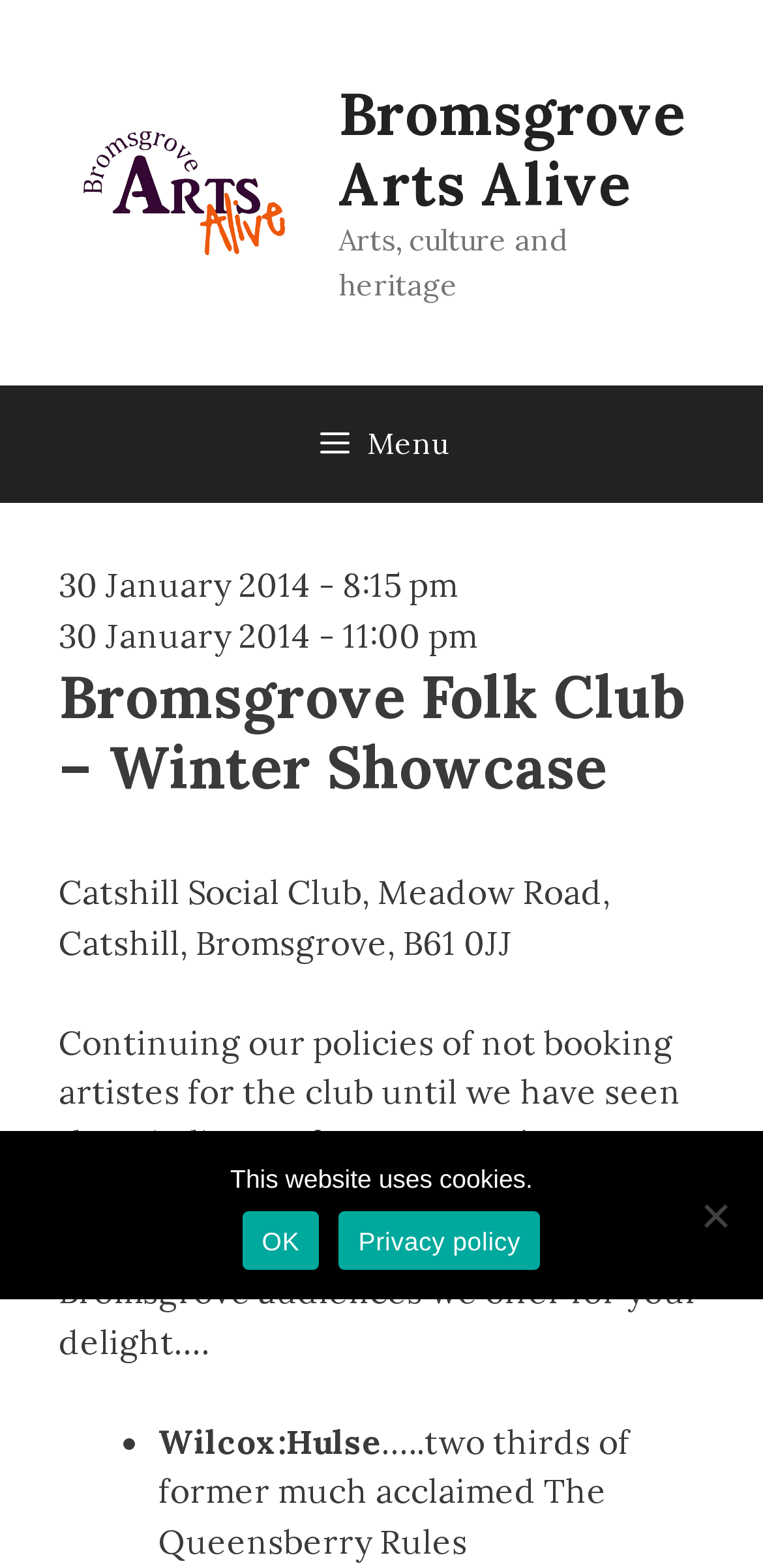Please provide a comprehensive answer to the question based on the screenshot: What is the date of the event?

I found the answer by looking at the static text elements that contain the dates '30 January 2014 - 8:15 pm' and '30 January 2014 - 11:00 pm'.